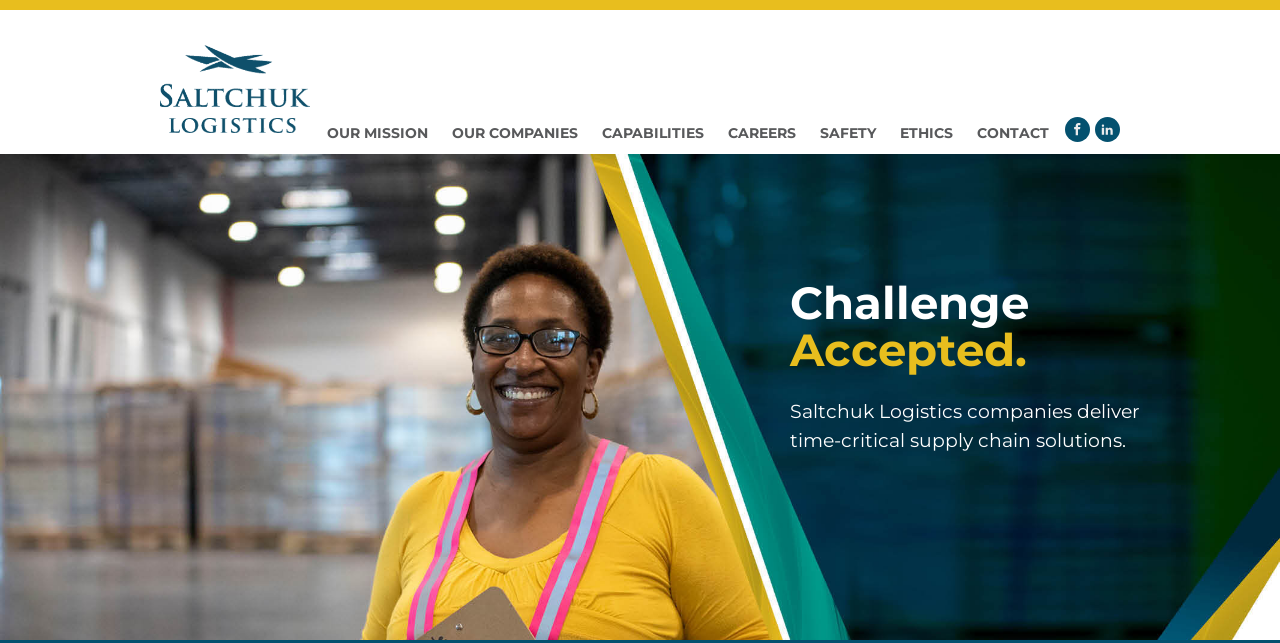Examine the screenshot and answer the question in as much detail as possible: What is the company name?

The company name is obtained from the image and link with the text 'Saltchuk Logistics' at the top of the webpage.